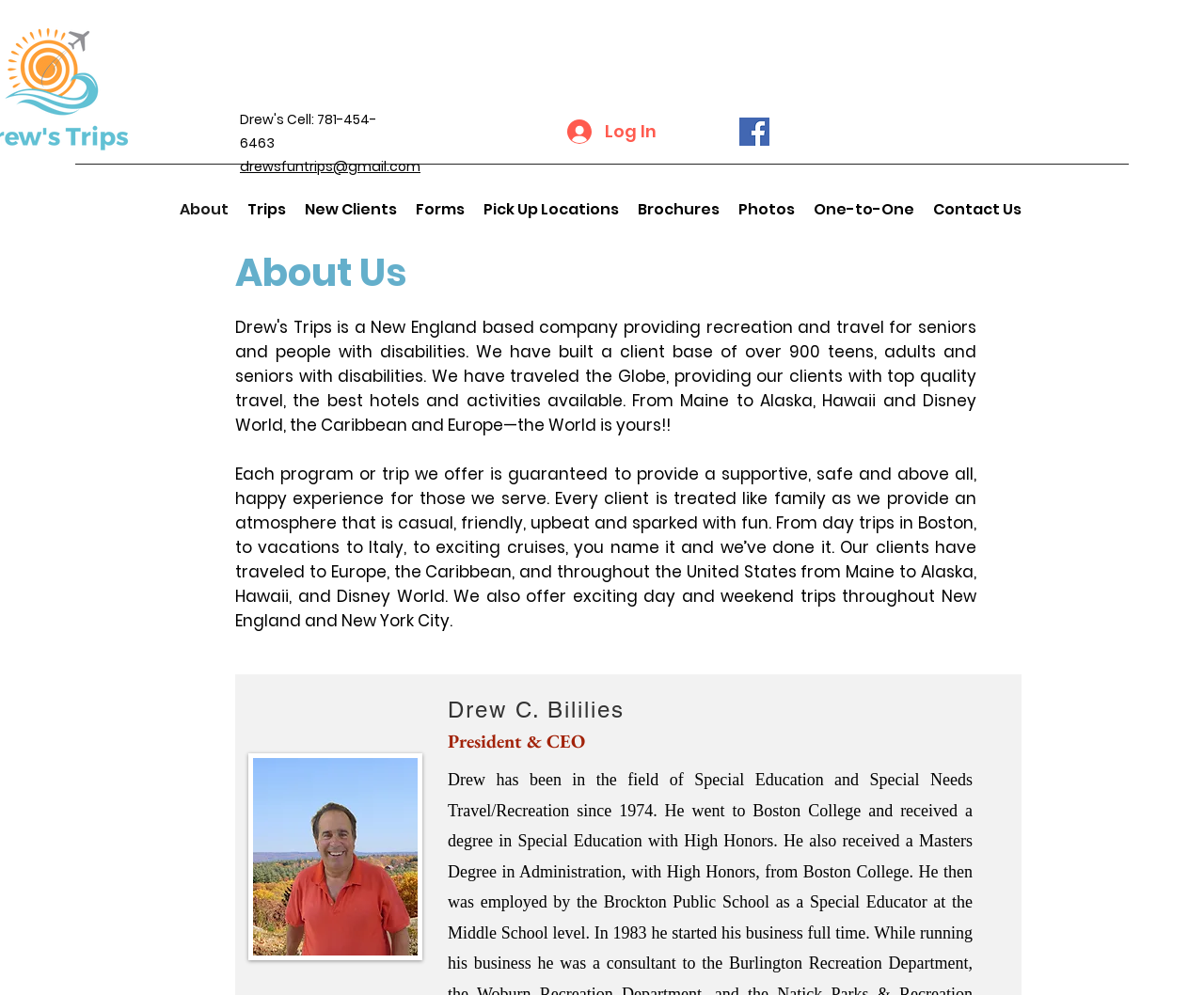Locate the bounding box coordinates of the clickable region to complete the following instruction: "Send an email to drewsfuntrips@gmail.com."

[0.199, 0.158, 0.349, 0.177]